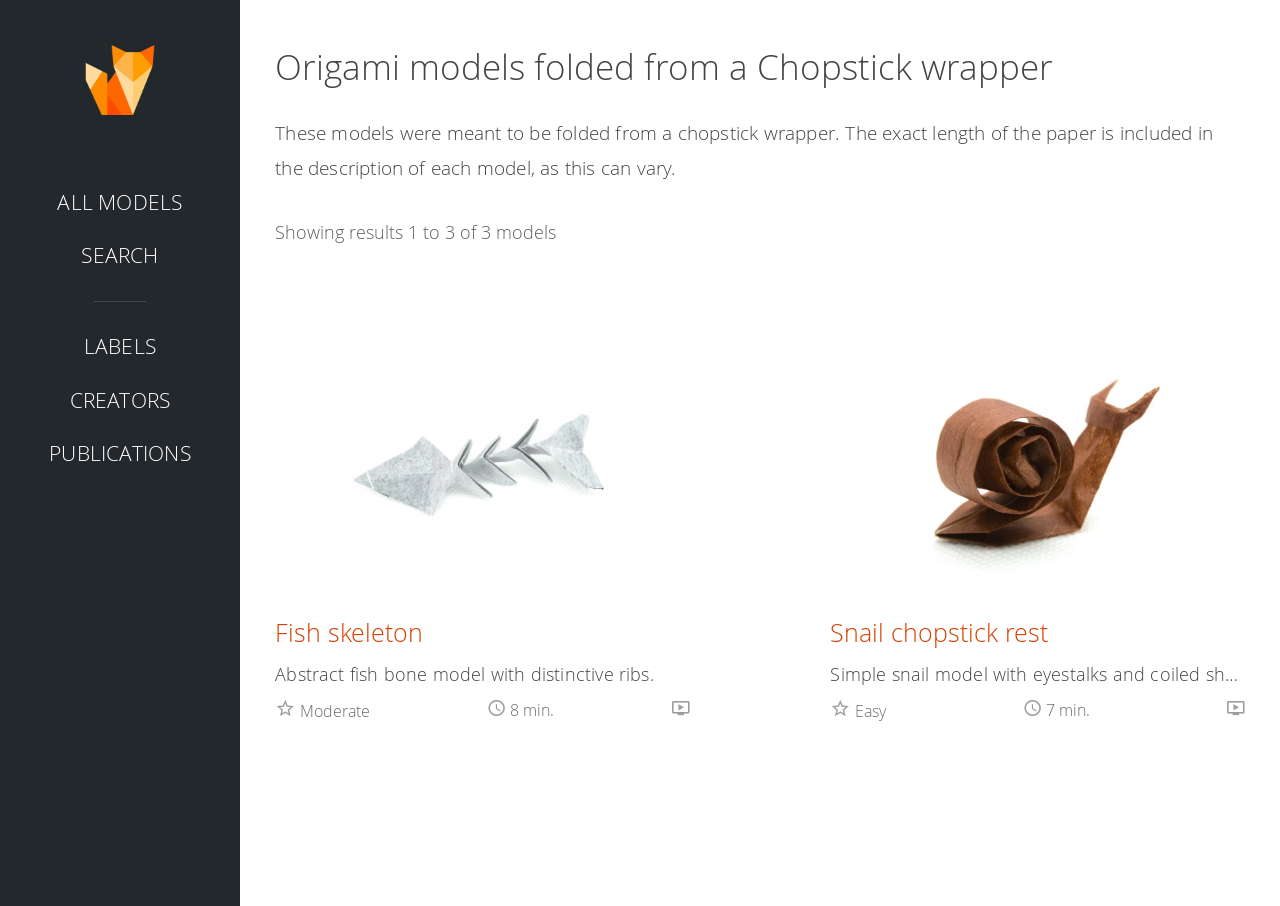Please identify the bounding box coordinates of the element I need to click to follow this instruction: "Search for models".

[0.064, 0.266, 0.124, 0.297]